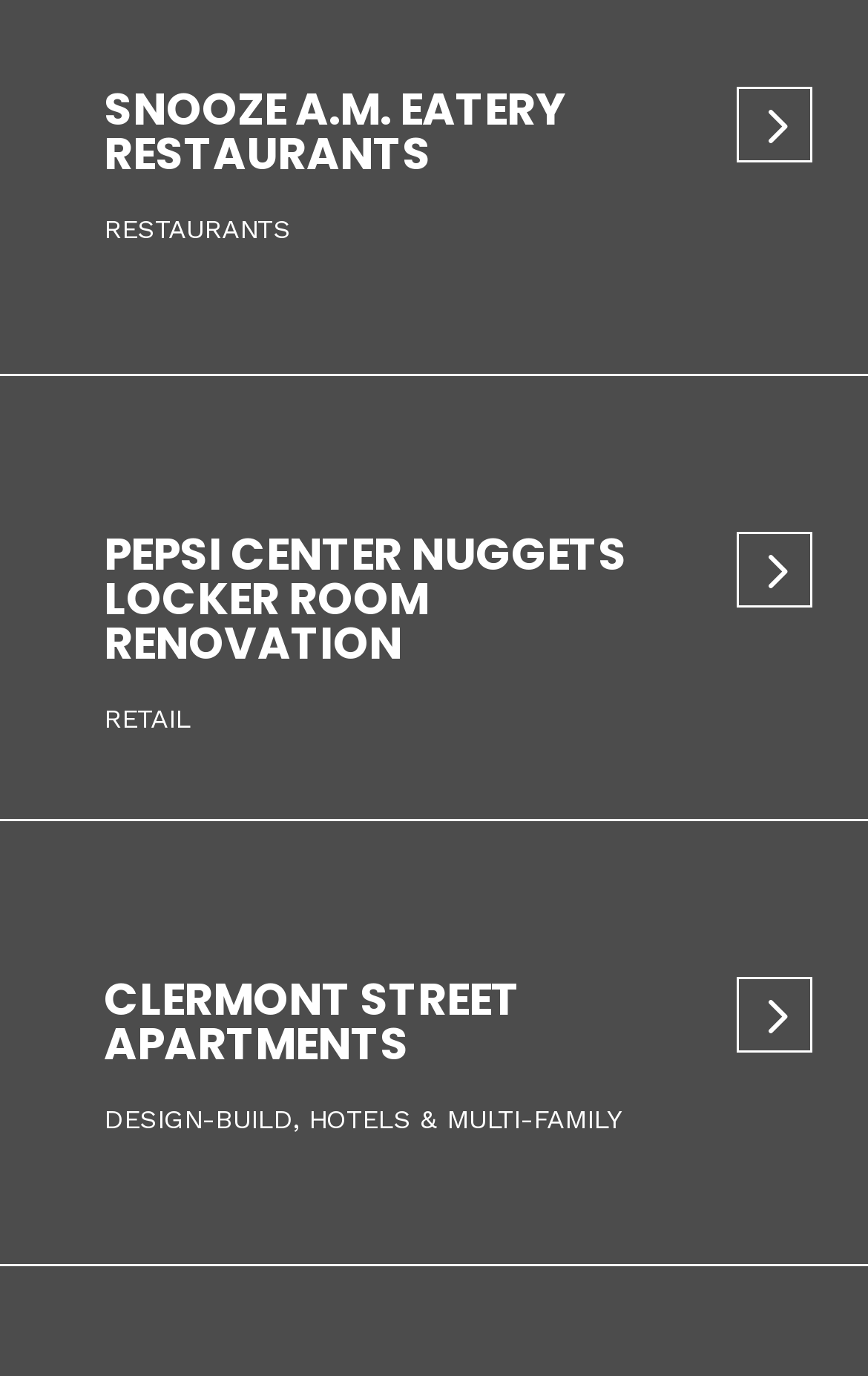Please identify the bounding box coordinates for the region that you need to click to follow this instruction: "visit SNOOZE A.M. EATERY RESTAURANTS".

[0.12, 0.057, 0.651, 0.135]